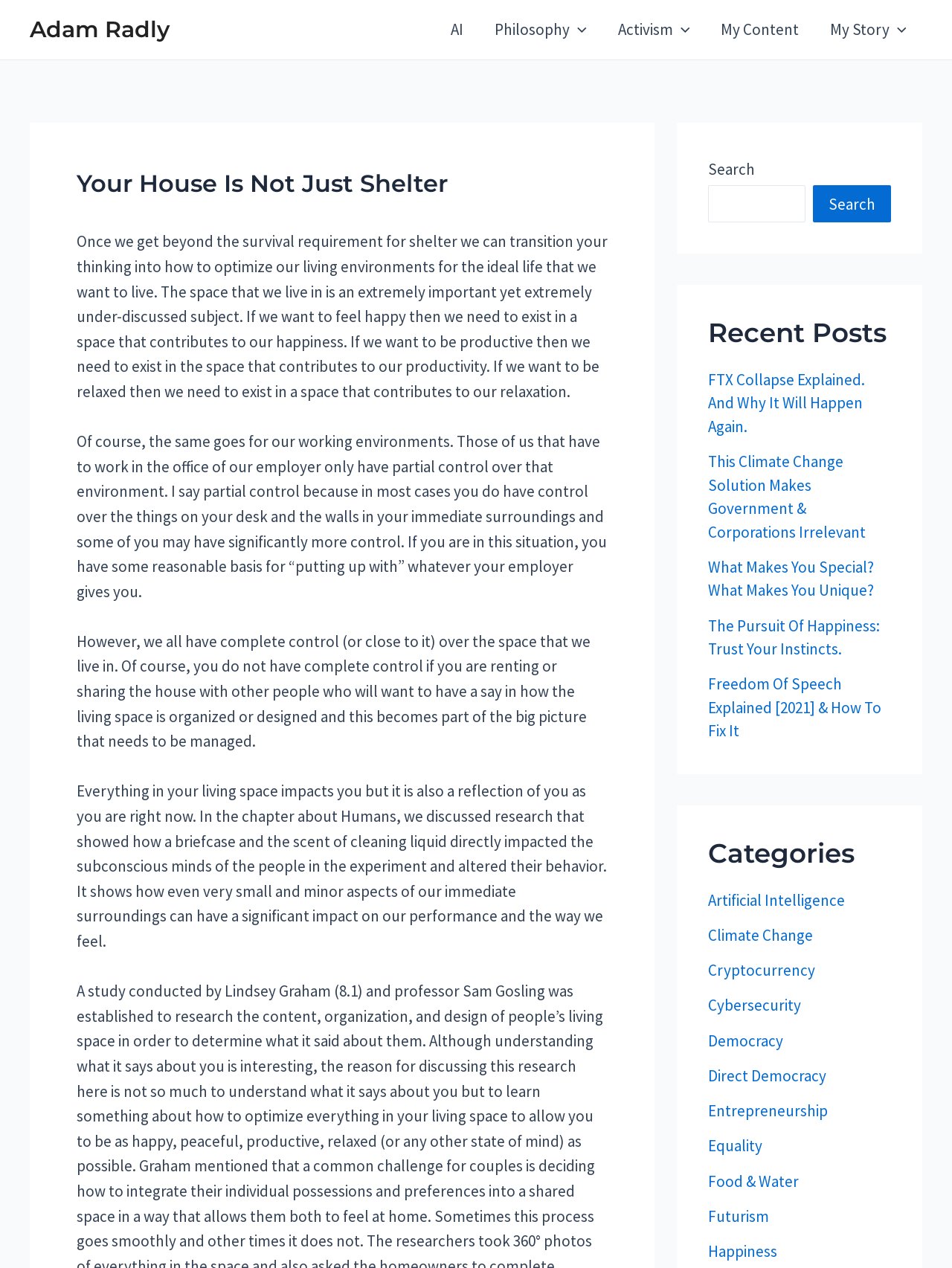Respond to the question below with a concise word or phrase:
What is the topic of the first recent post?

FTX Collapse